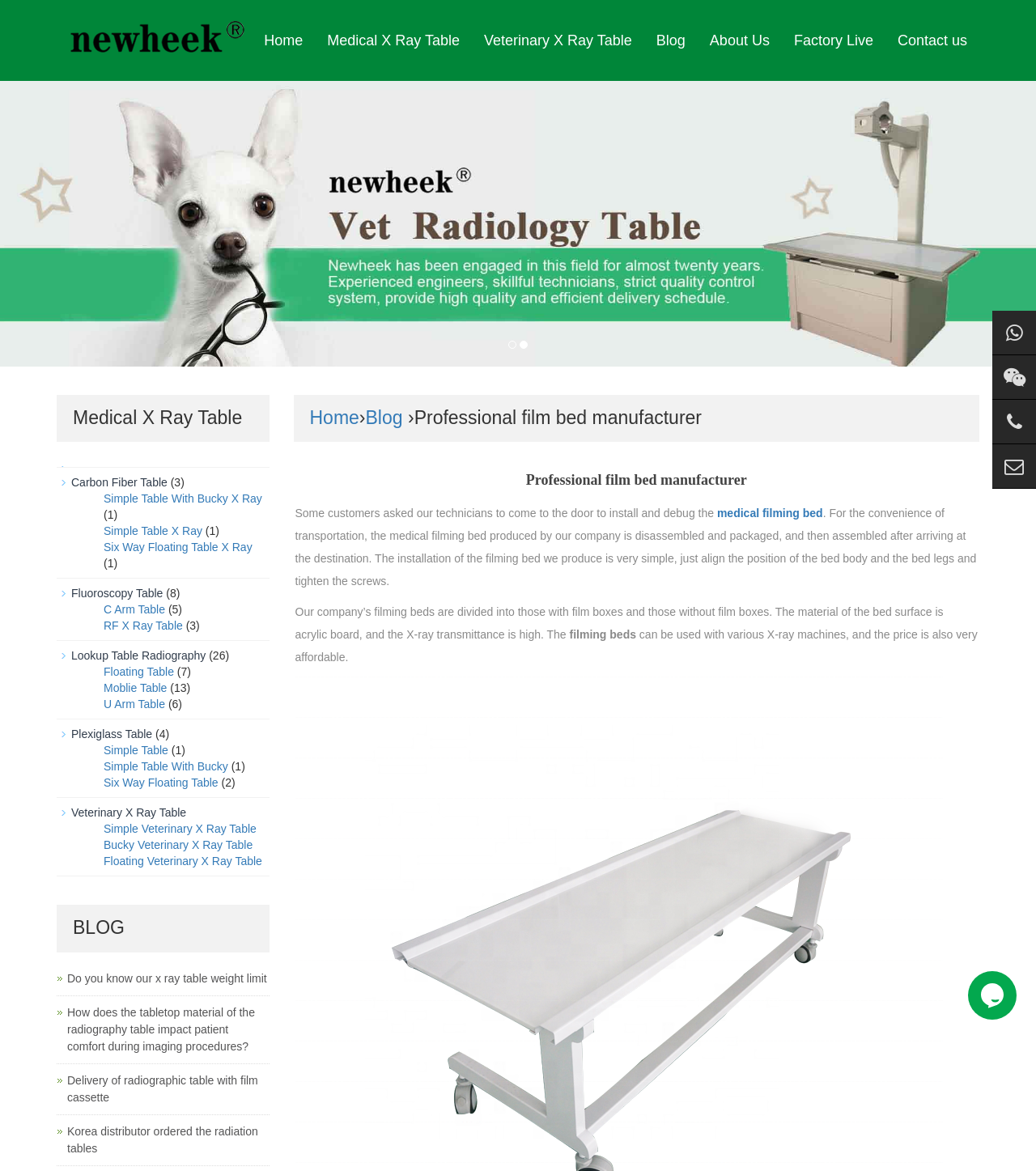Identify the bounding box coordinates of the section that should be clicked to achieve the task described: "Follow on Instagram".

None